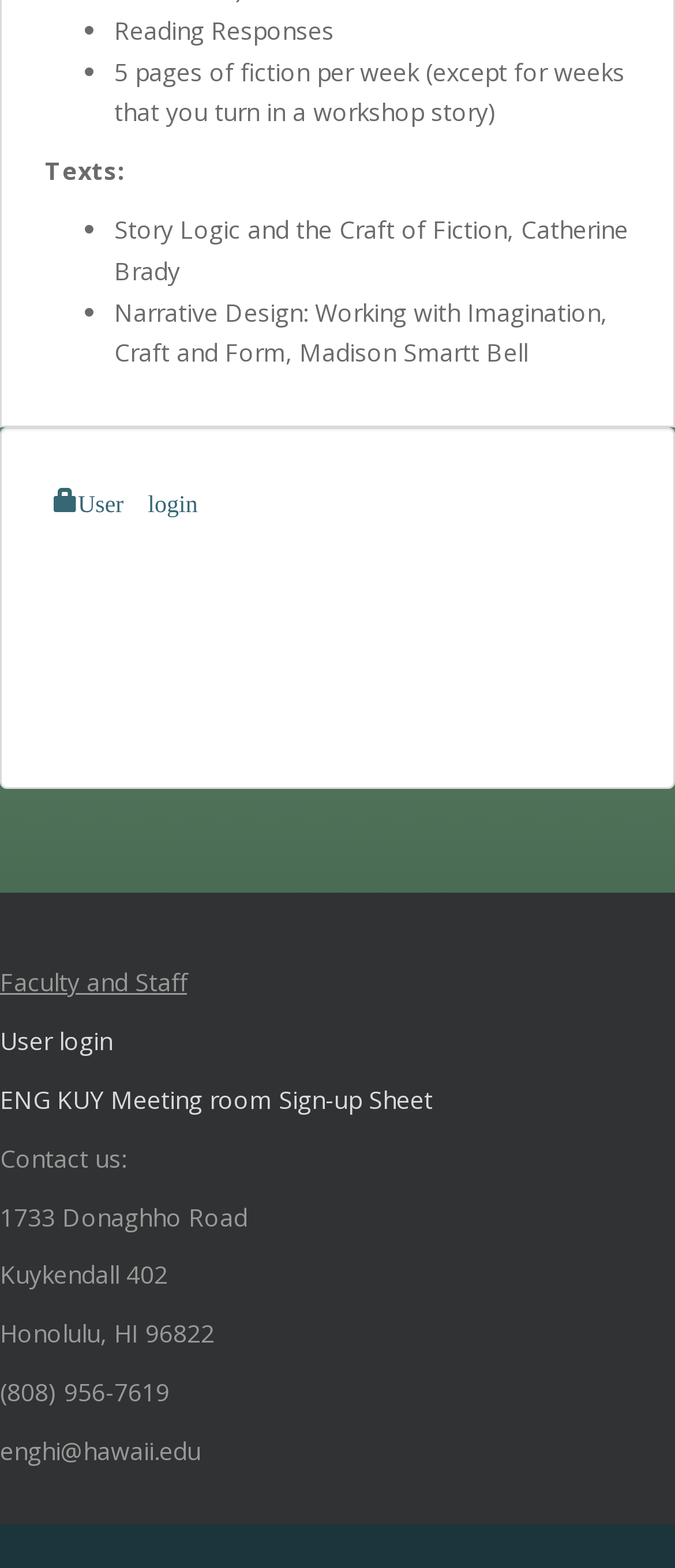Identify the bounding box for the described UI element: "User login".

[0.079, 0.311, 0.293, 0.327]